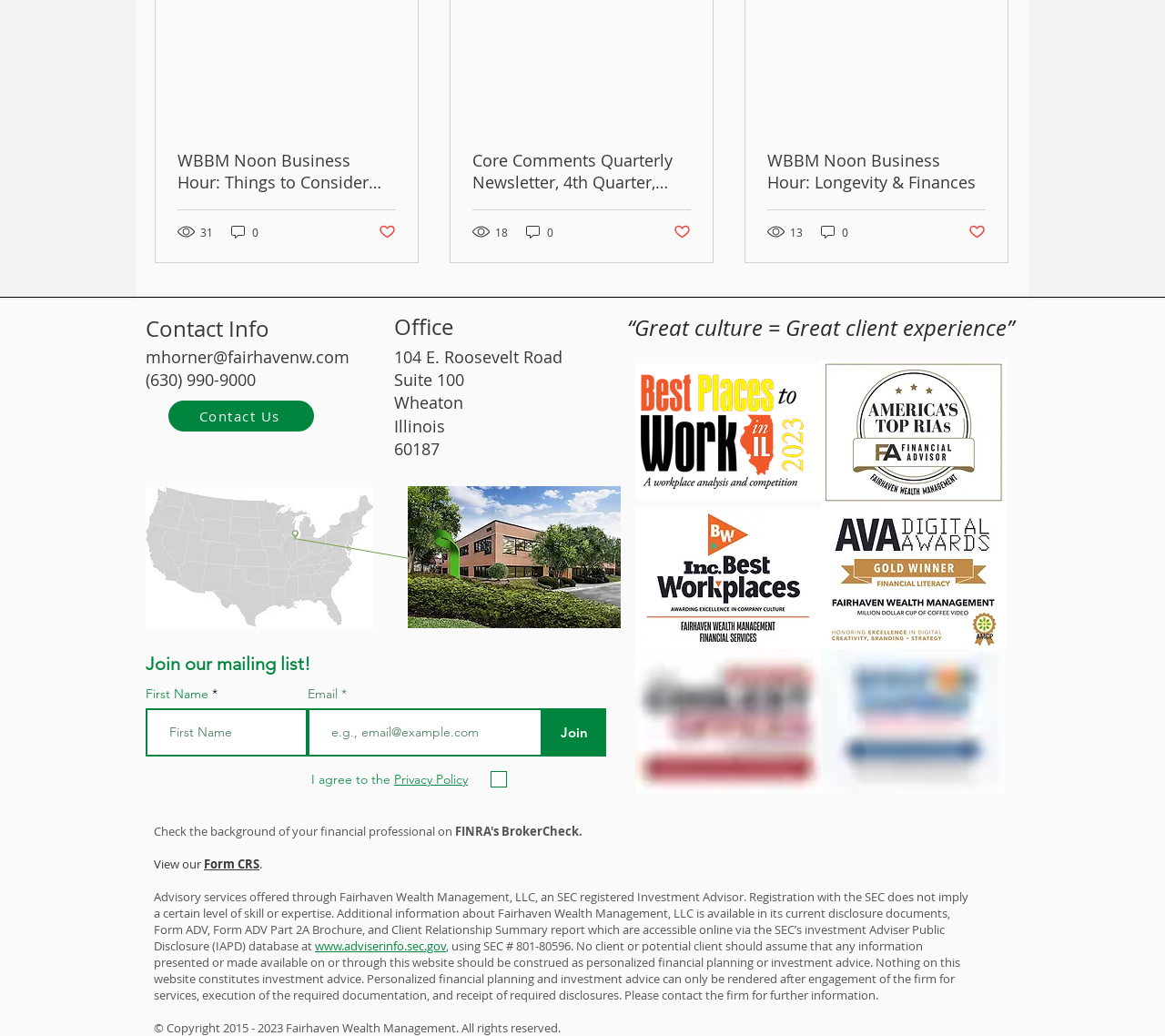Kindly determine the bounding box coordinates for the clickable area to achieve the given instruction: "Click the 'Join' button".

[0.465, 0.684, 0.52, 0.731]